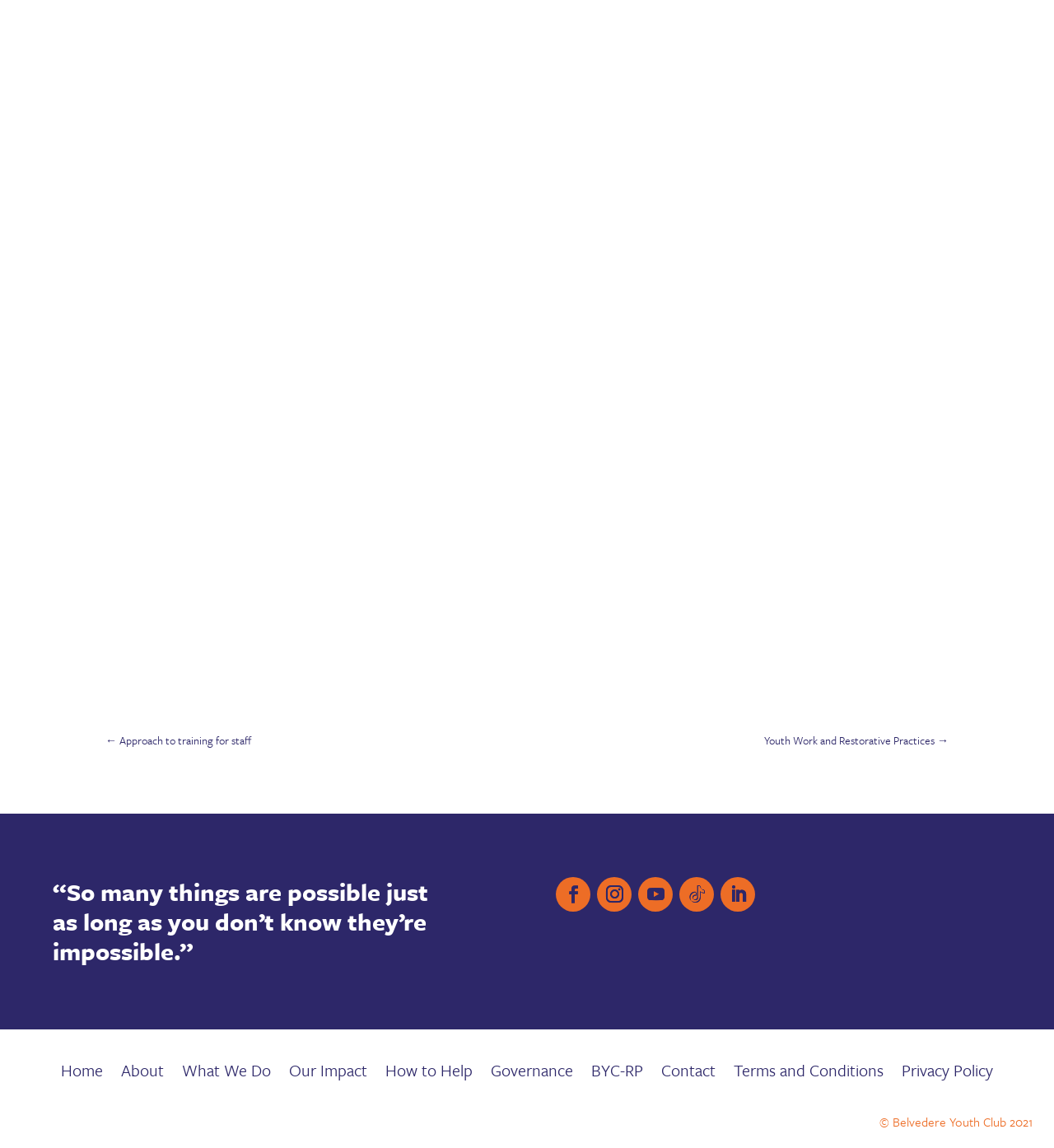Determine the bounding box coordinates for the HTML element mentioned in the following description: "Follow". The coordinates should be a list of four floats ranging from 0 to 1, represented as [left, top, right, bottom].

[0.645, 0.764, 0.677, 0.794]